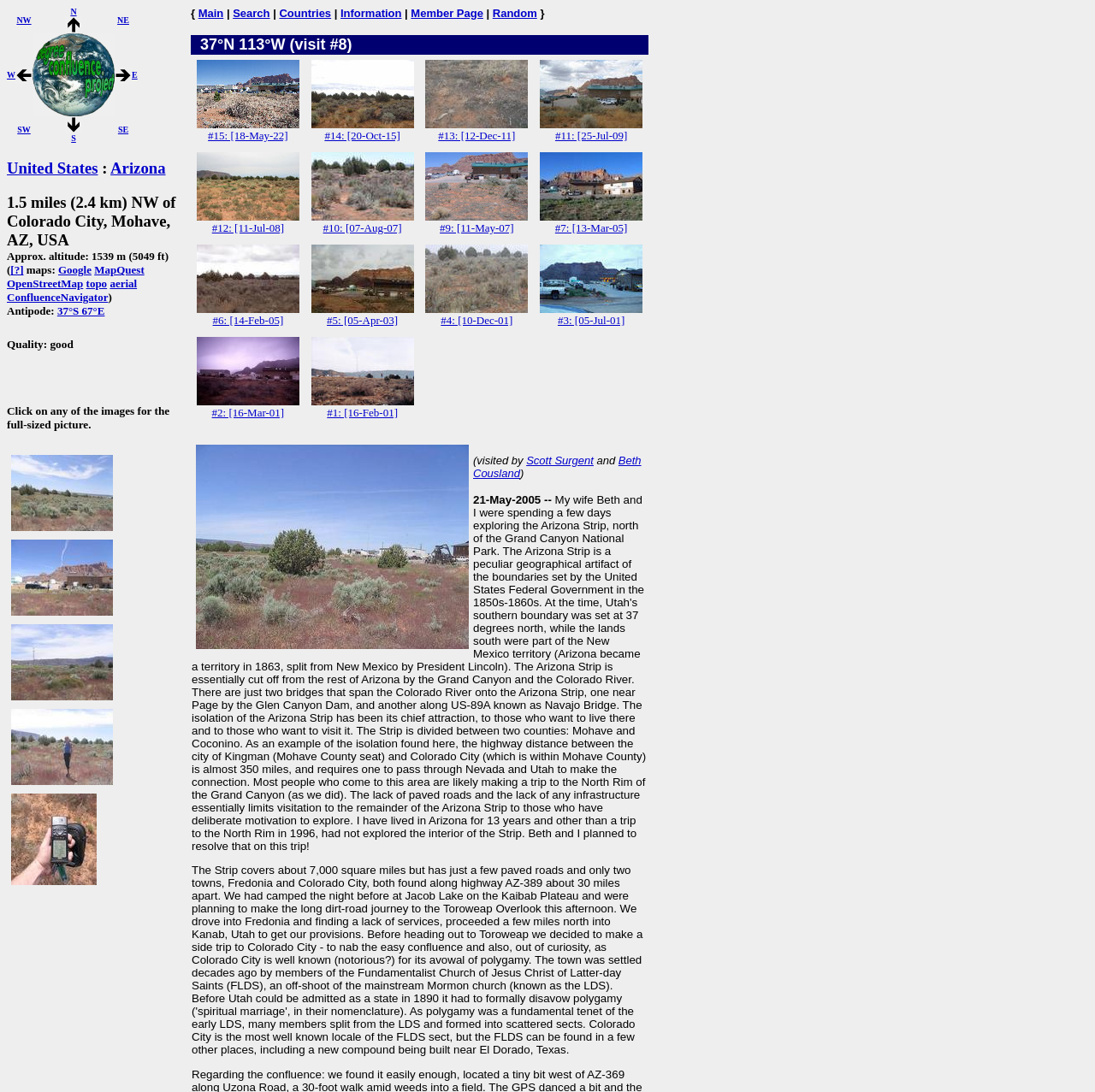What is the location of this confluence?
Refer to the screenshot and answer in one word or phrase.

Arizona